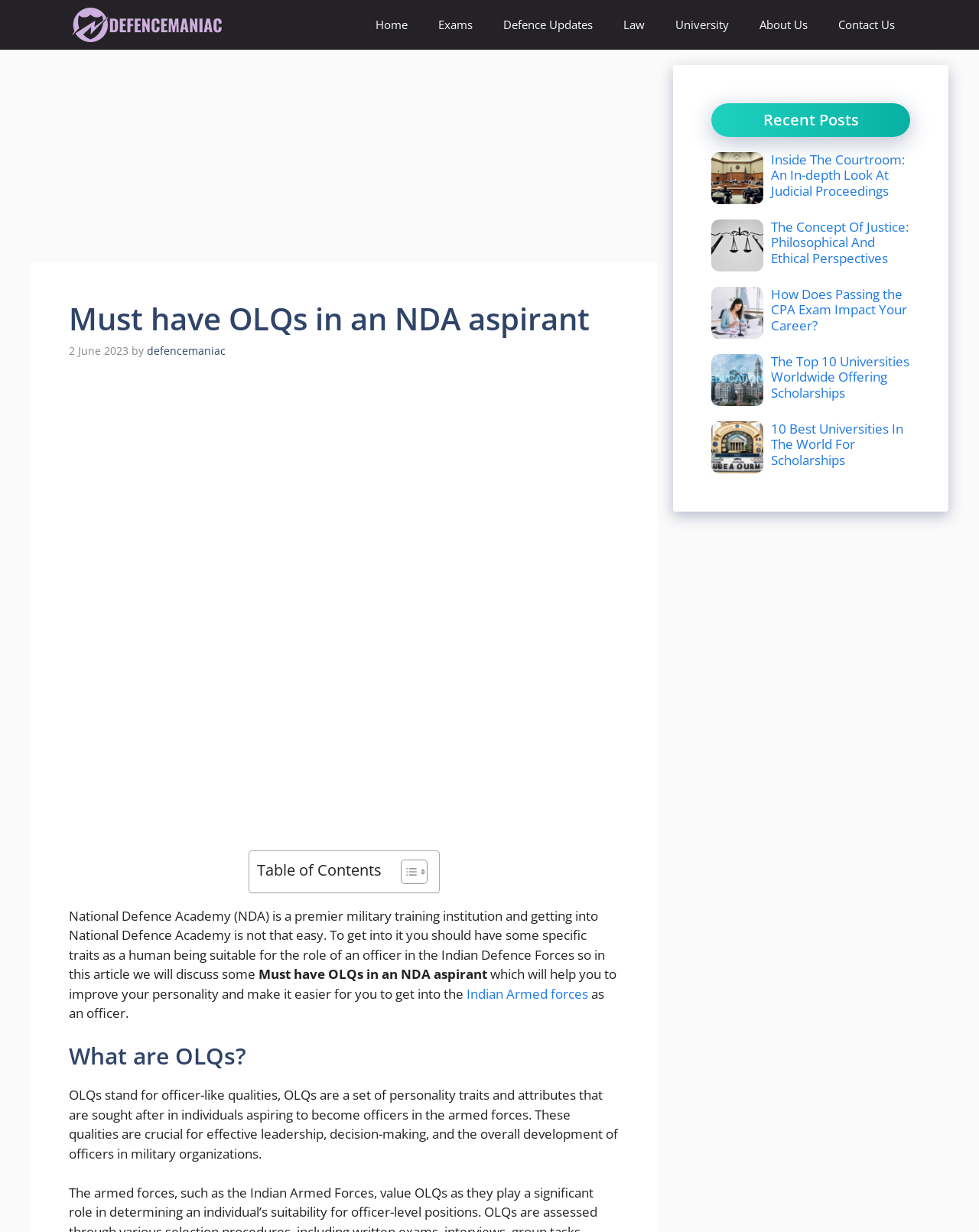Could you locate the bounding box coordinates for the section that should be clicked to accomplish this task: "Explore the 'Courtroom' article".

[0.727, 0.136, 0.78, 0.151]